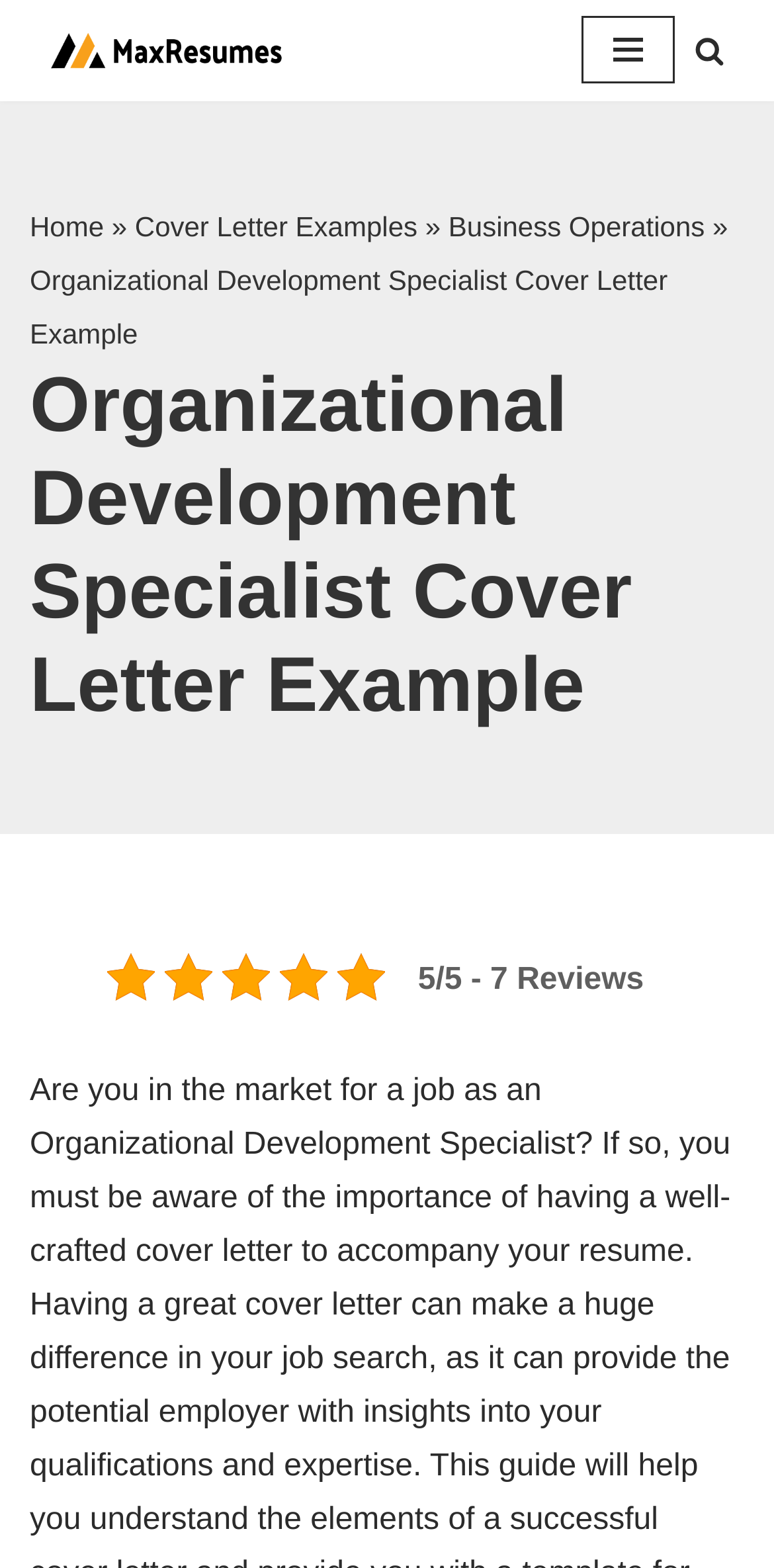Describe all significant elements and features of the webpage.

The webpage is about a cover letter example for an Organizational Development Specialist position. At the top left corner, there is a link to skip to the content, and next to it, a logo of MaxResumes with a link to the website. On the top right corner, there is a navigation menu button and a search button with a magnifying glass icon.

Below the top navigation bar, there is a breadcrumbs navigation section that shows the current page's location in the website's hierarchy. It starts with a "Home" link, followed by a "»" symbol, then a "Cover Letter Examples" link, and finally a "Business Operations" link.

The main heading of the page is "Organizational Development Specialist Cover Letter Example", which is prominently displayed in the middle of the page. Below the heading, there is a subtitle that reads "5/5 - 7 Reviews", indicating the rating and number of reviews for this cover letter example.

Overall, the webpage appears to be a resource page for job seekers, providing a sample cover letter and potentially other related resources.